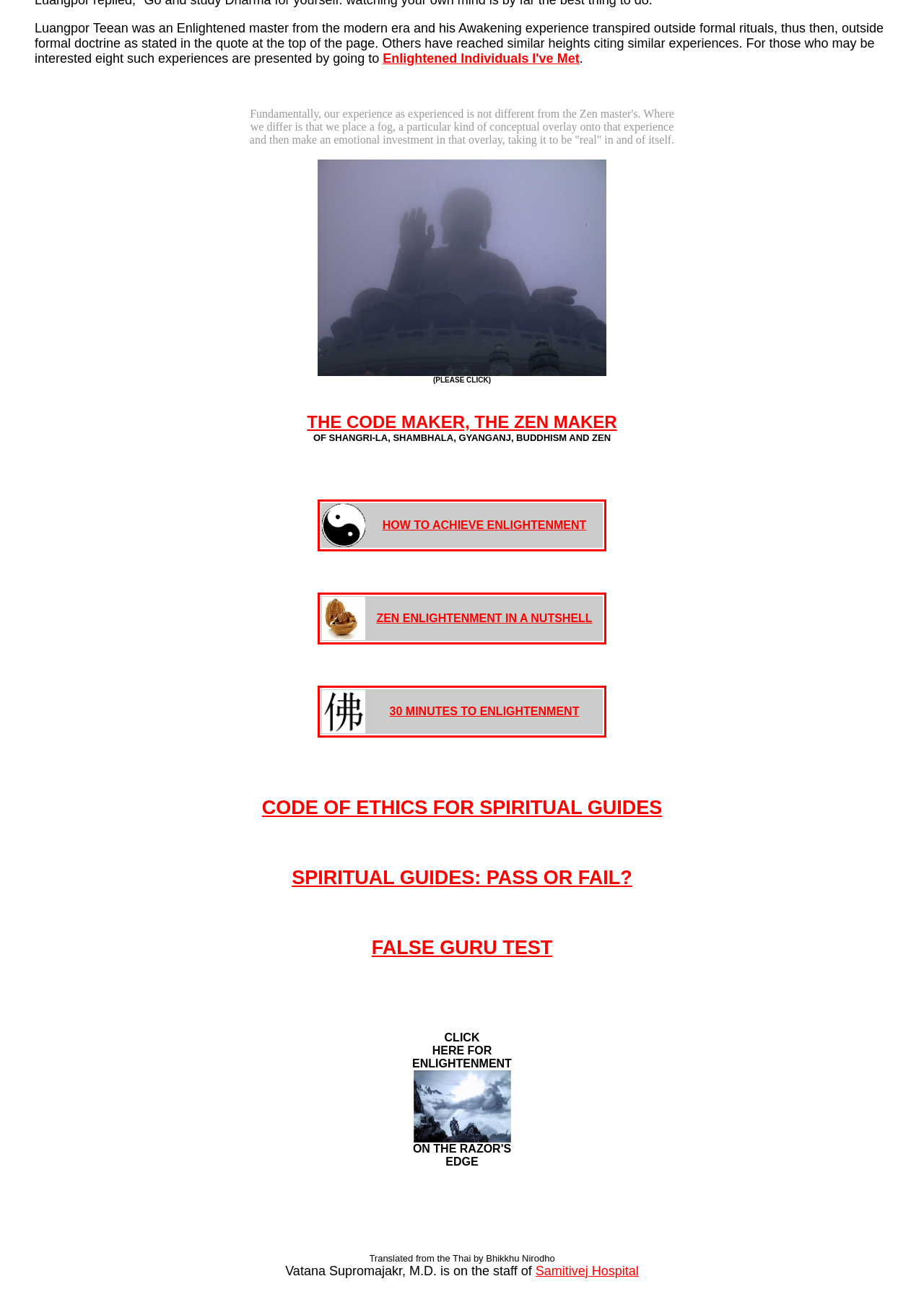Identify the bounding box coordinates of the area that should be clicked in order to complete the given instruction: "Click on HOW TO ACHIEVE ENLIGHTENMENT". The bounding box coordinates should be four float numbers between 0 and 1, i.e., [left, top, right, bottom].

[0.414, 0.402, 0.635, 0.412]